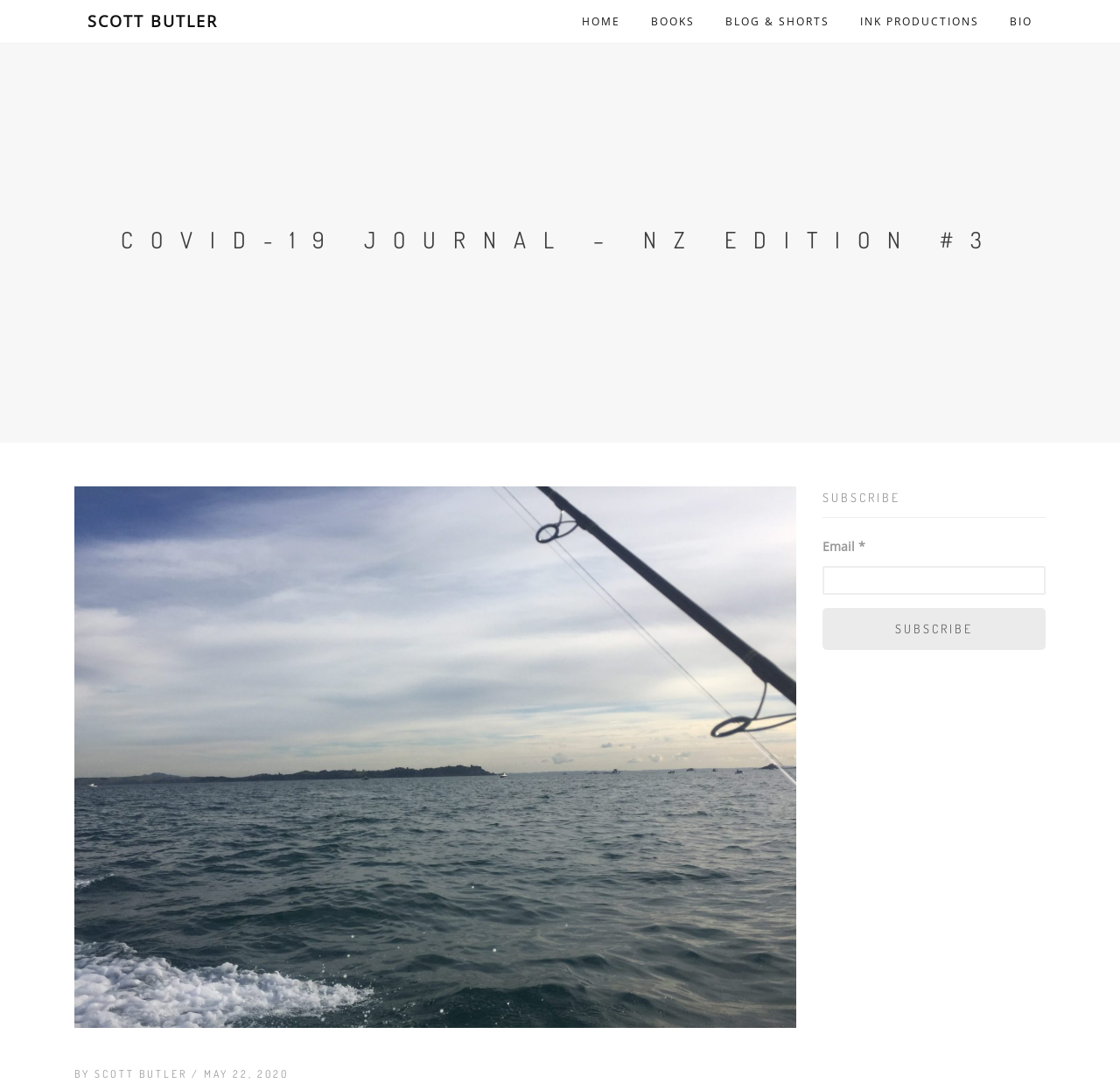Indicate the bounding box coordinates of the element that must be clicked to execute the instruction: "subscribe to newsletter". The coordinates should be given as four float numbers between 0 and 1, i.e., [left, top, right, bottom].

[0.734, 0.558, 0.934, 0.596]